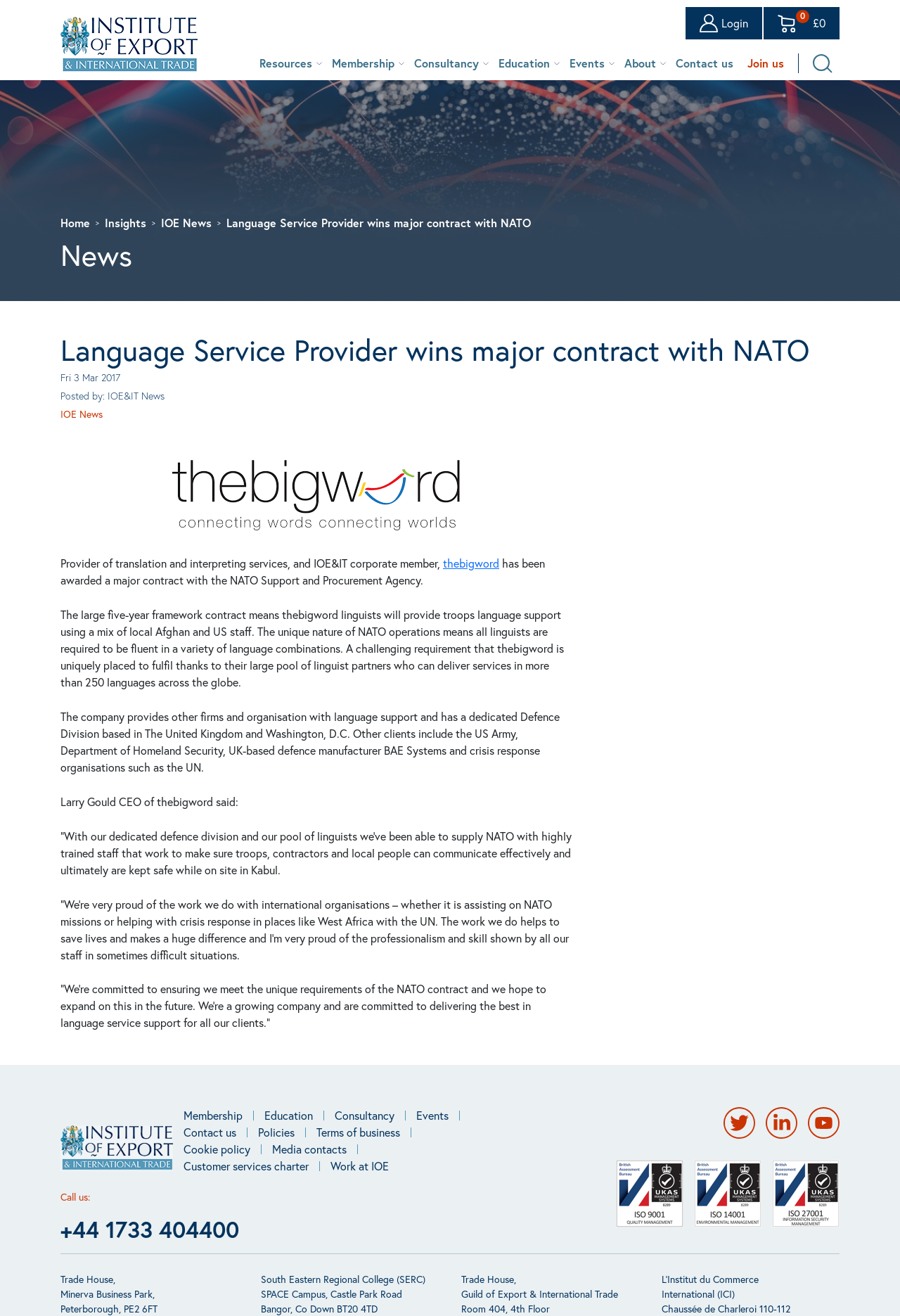Please find and report the bounding box coordinates of the element to click in order to perform the following action: "Contact us". The coordinates should be expressed as four float numbers between 0 and 1, in the format [left, top, right, bottom].

[0.743, 0.042, 0.823, 0.054]